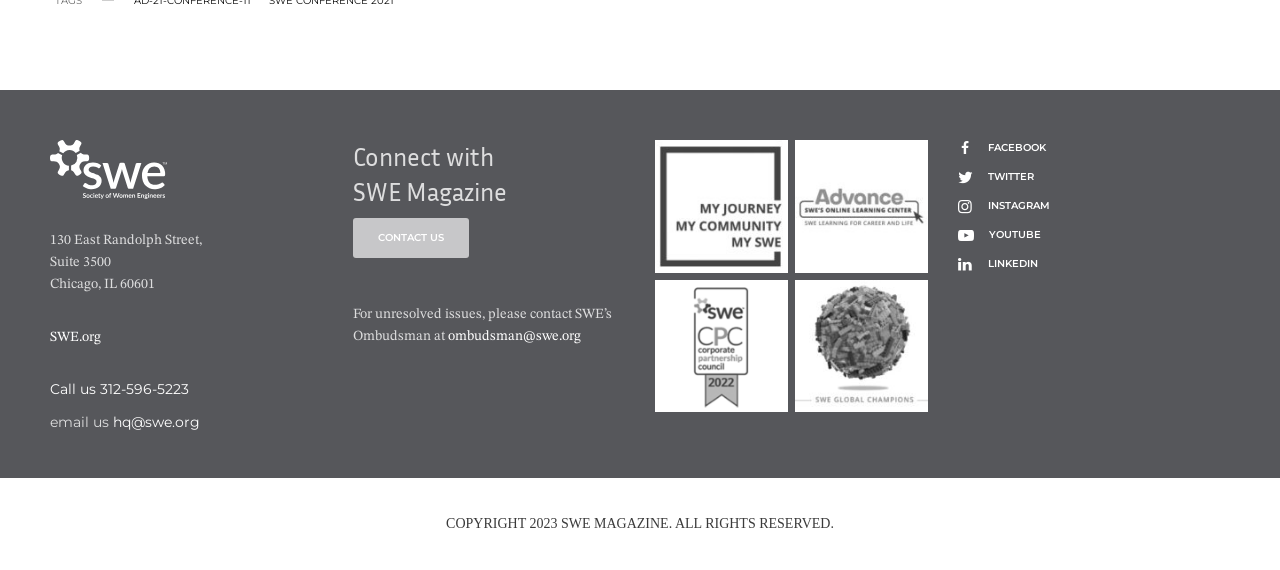Identify the bounding box coordinates of the region that needs to be clicked to carry out this instruction: "Email SWE". Provide these coordinates as four float numbers ranging from 0 to 1, i.e., [left, top, right, bottom].

[0.088, 0.724, 0.156, 0.755]